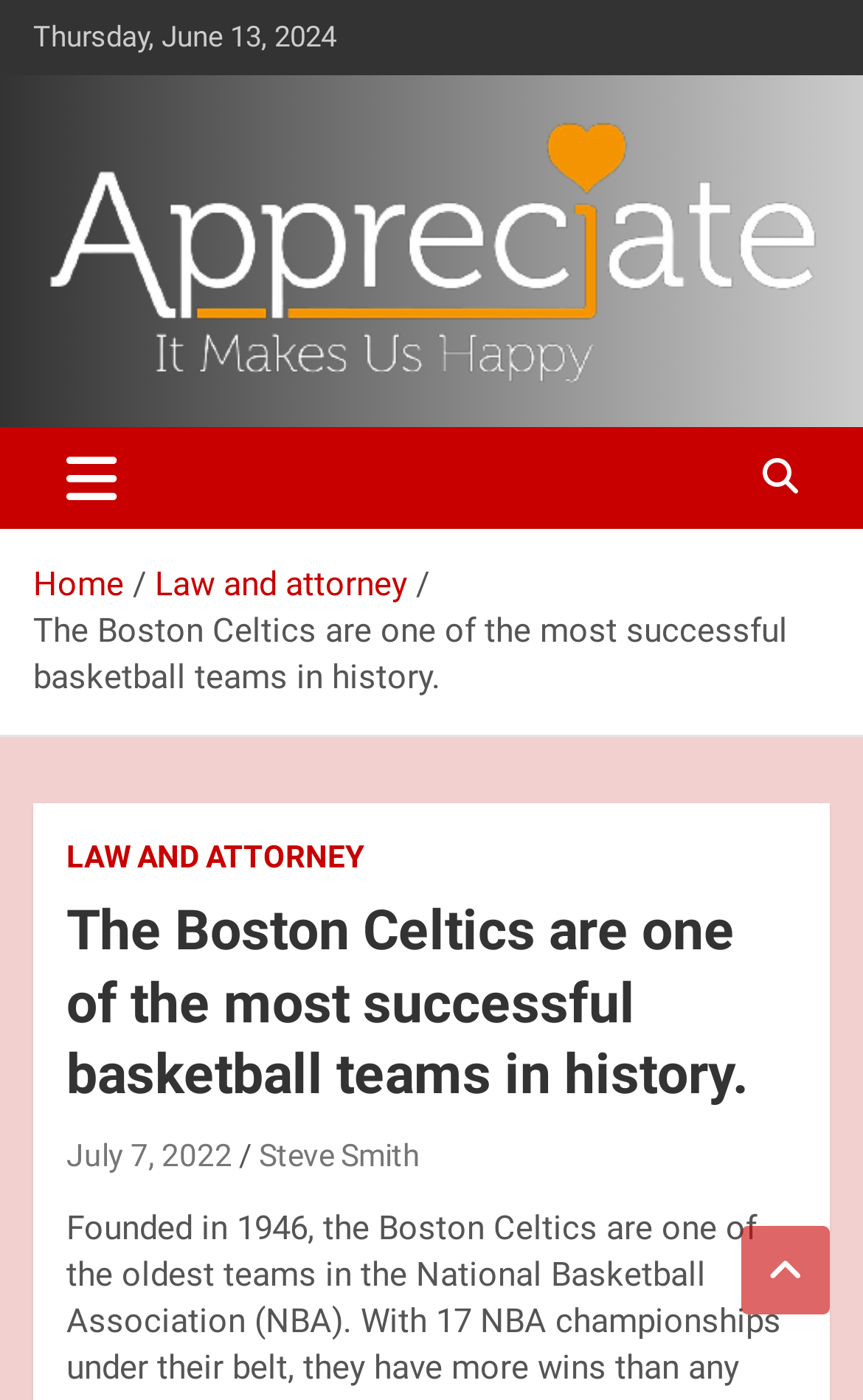What is the name of the website?
Give a comprehensive and detailed explanation for the question.

I found the name of the website by looking at the top-left corner of the webpage, where I saw a link element with the text 'Make & Appreciate'.